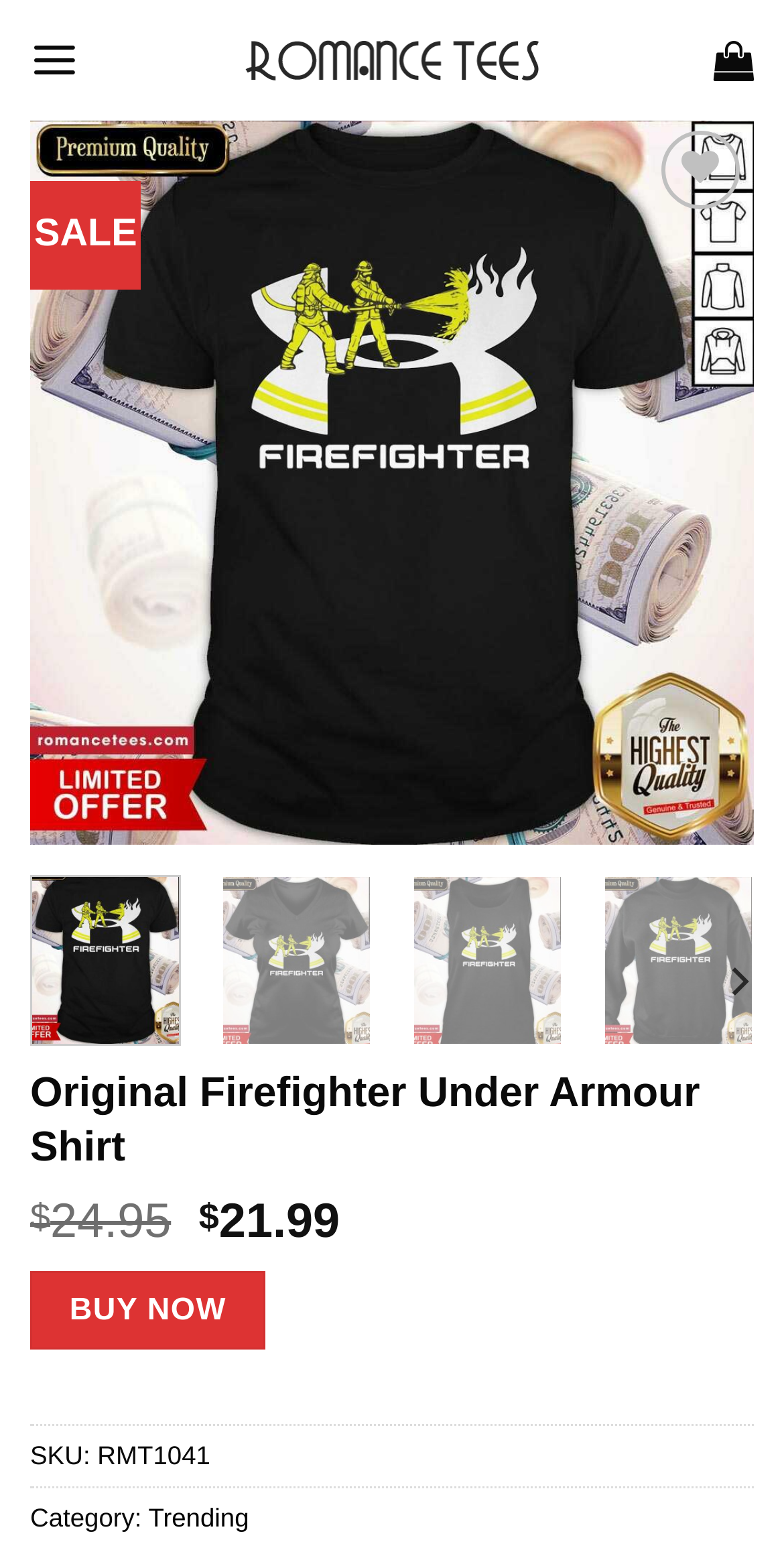Determine the bounding box coordinates of the clickable region to execute the instruction: "Open the menu". The coordinates should be four float numbers between 0 and 1, denoted as [left, top, right, bottom].

[0.038, 0.007, 0.101, 0.071]